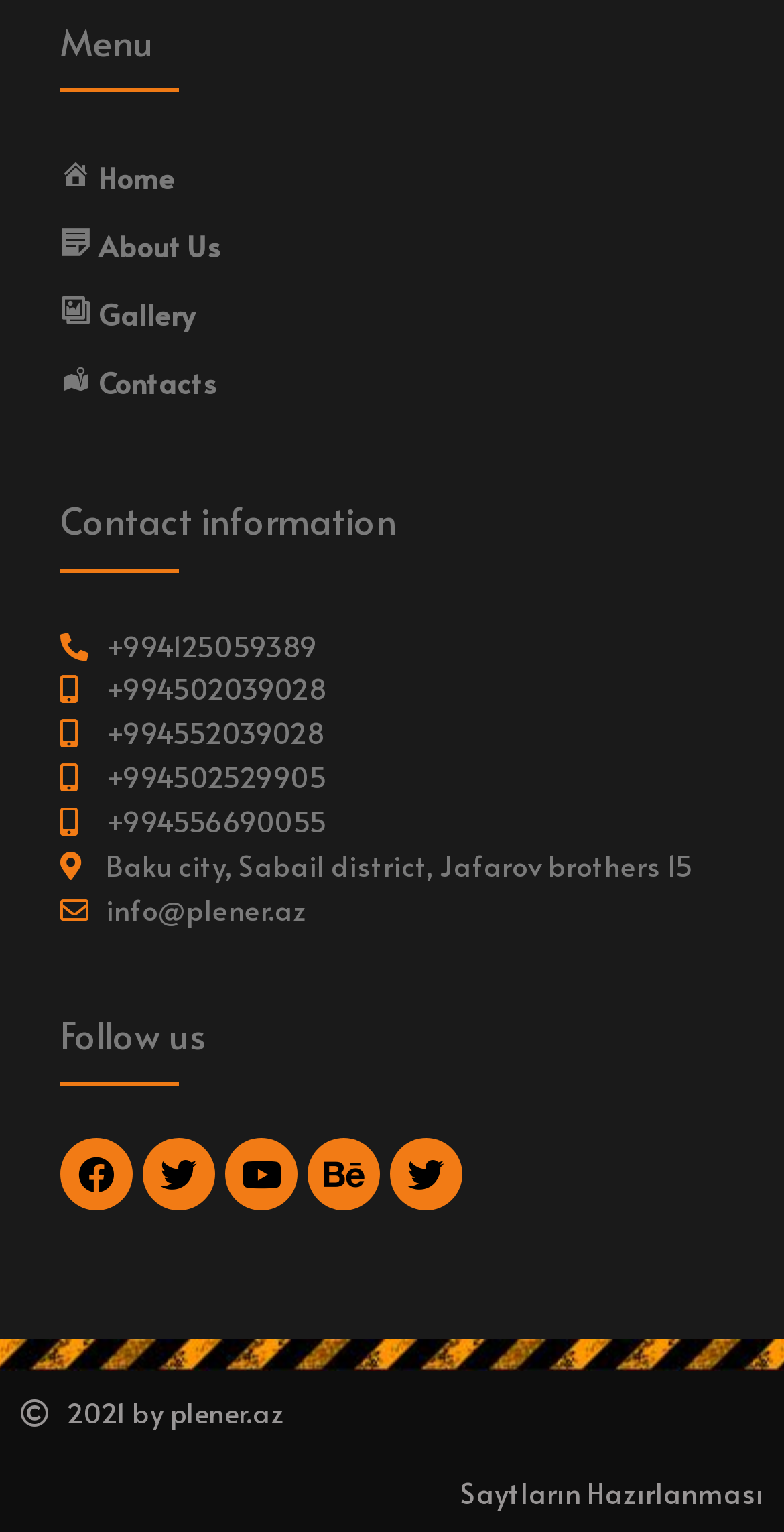Identify the bounding box of the UI element that matches this description: "Saytların Hazırlanması".

[0.587, 0.962, 0.974, 0.987]